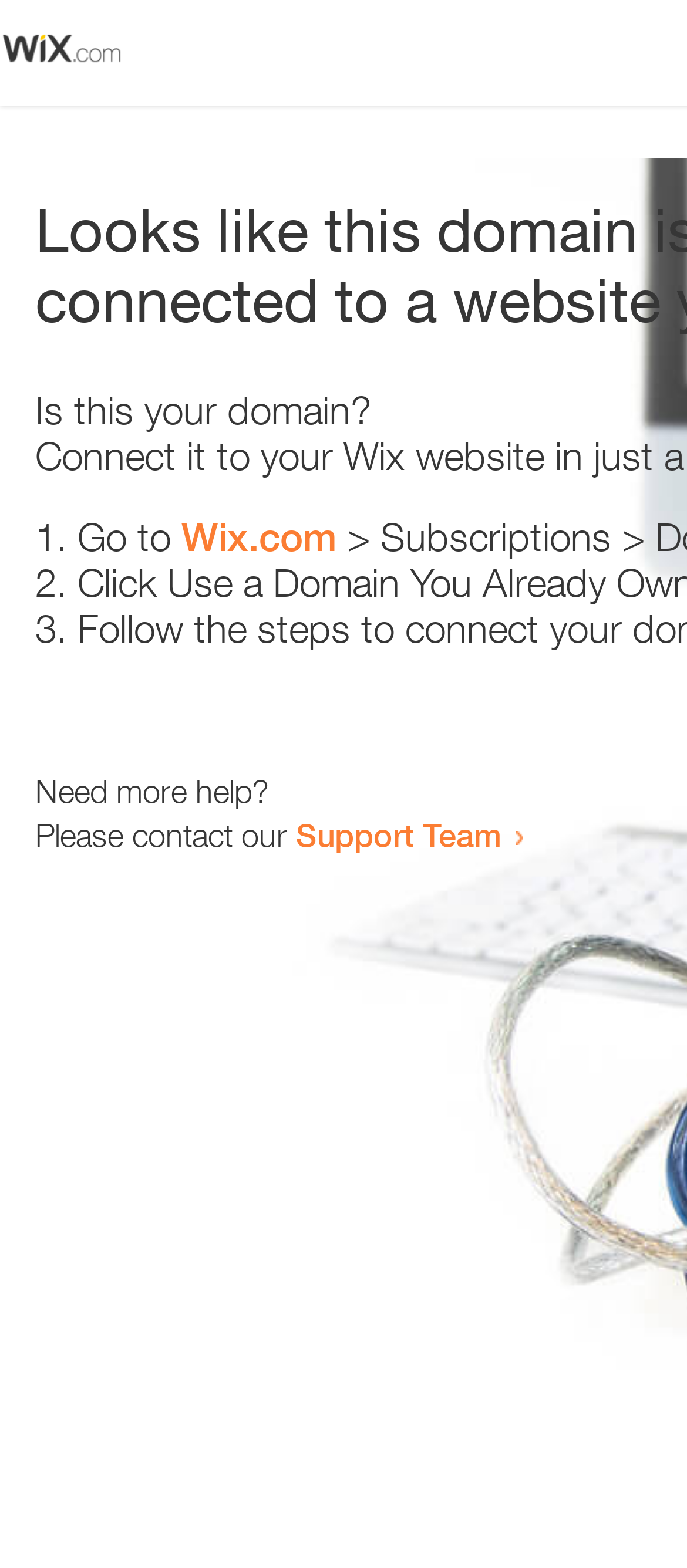Extract the text of the main heading from the webpage.

Looks like this domain isn't
connected to a website yet